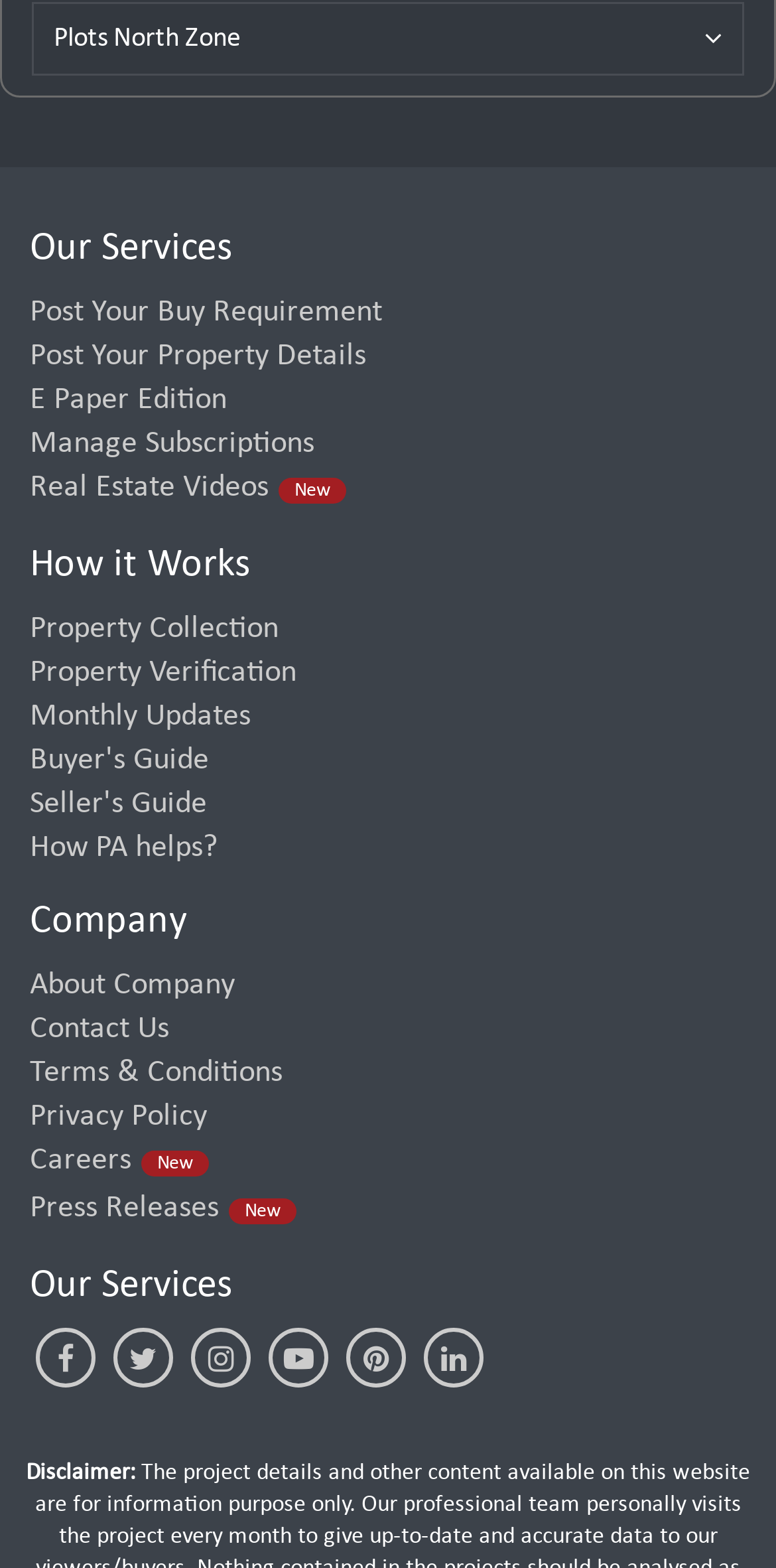Using floating point numbers between 0 and 1, provide the bounding box coordinates in the format (top-left x, top-left y, bottom-right x, bottom-right y). Locate the UI element described here: Terms of Use

None